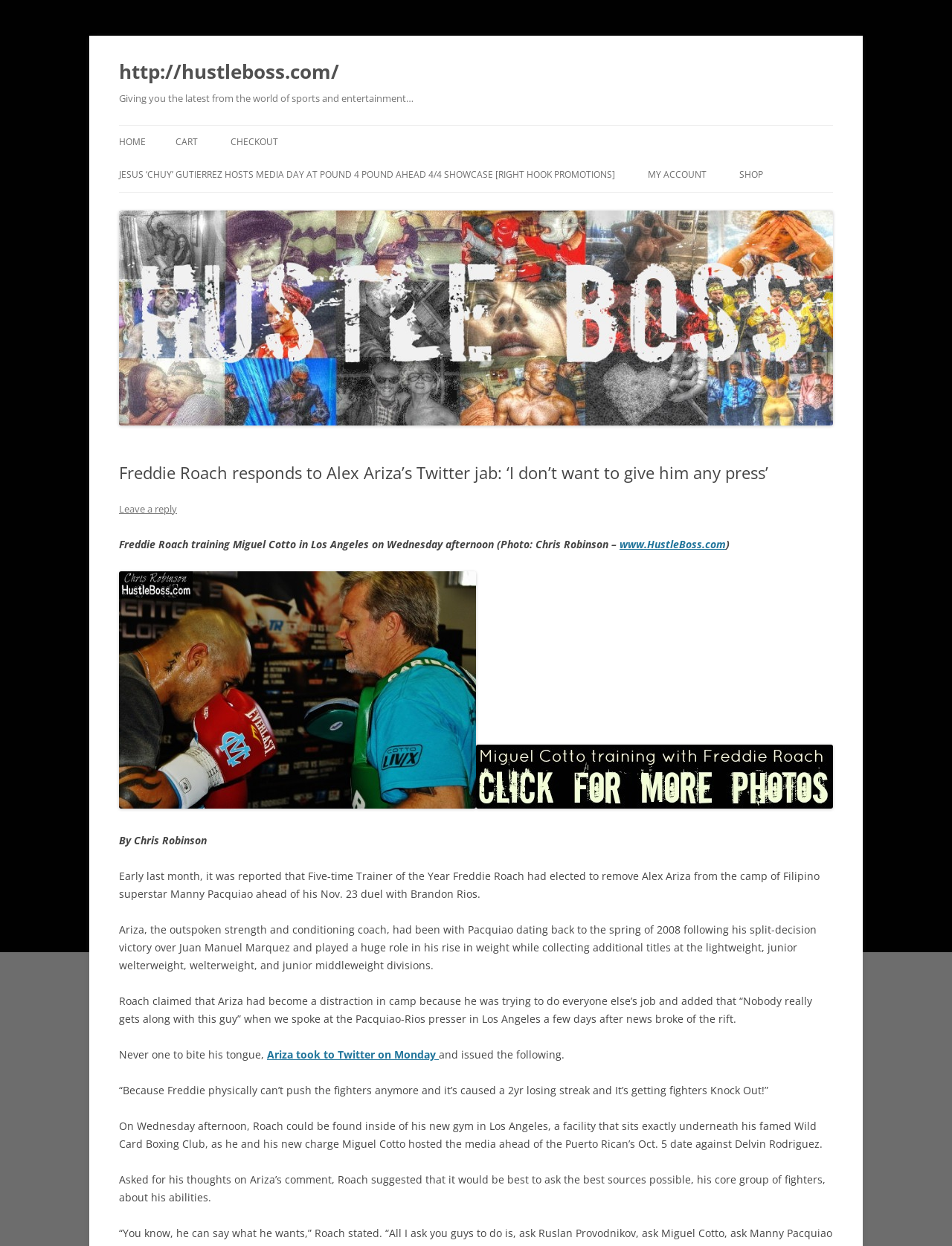Respond to the question below with a single word or phrase:
What is the name of the boxer trained by Freddie Roach?

Miguel Cotto